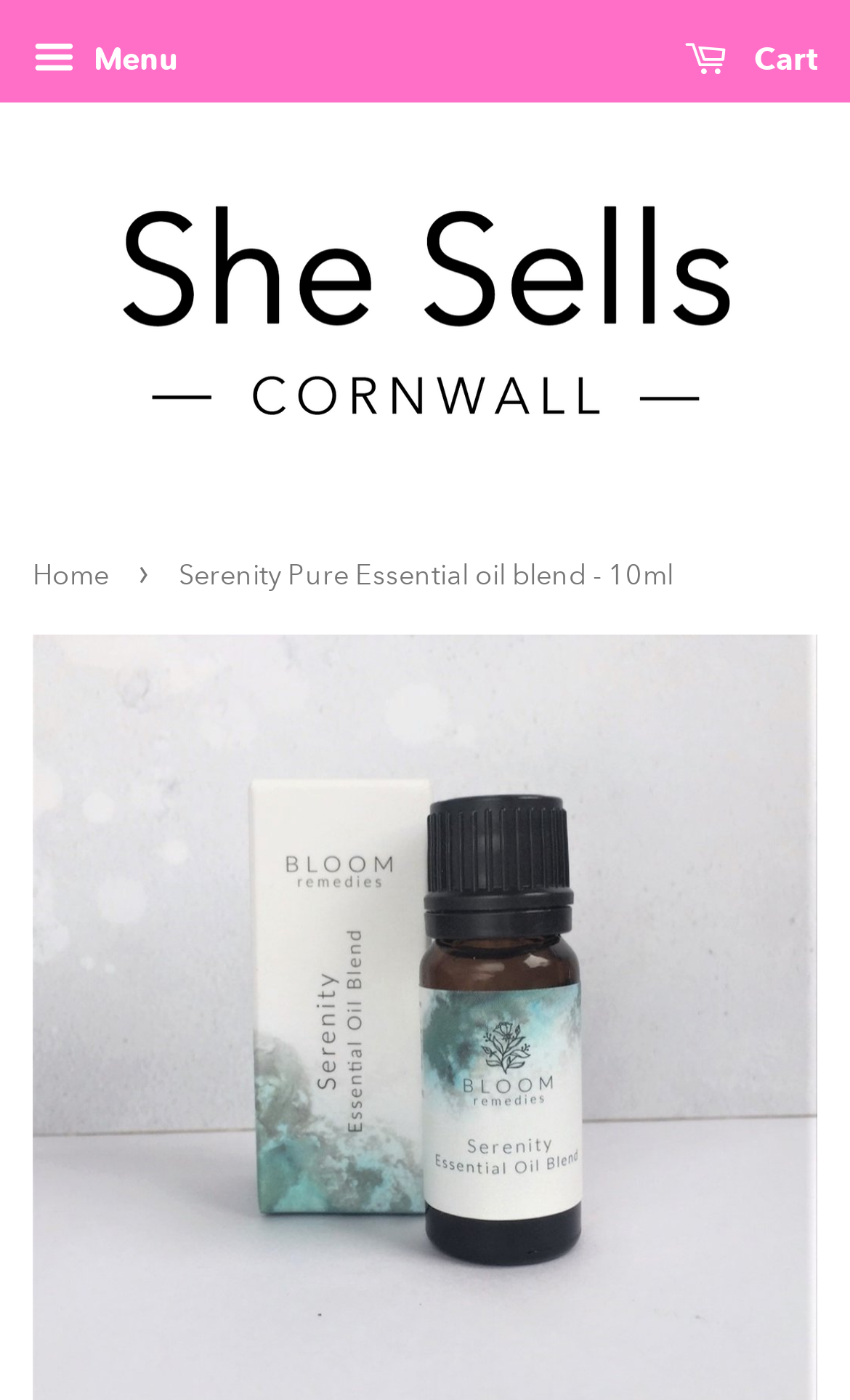Using the information in the image, give a detailed answer to the following question: What is the size of the essential oil blend?

I found the answer by looking at the navigation breadcrumbs section, where it says 'Serenity Pure Essential oil blend - 10ml'. This suggests that the size of the essential oil blend is 10ml.